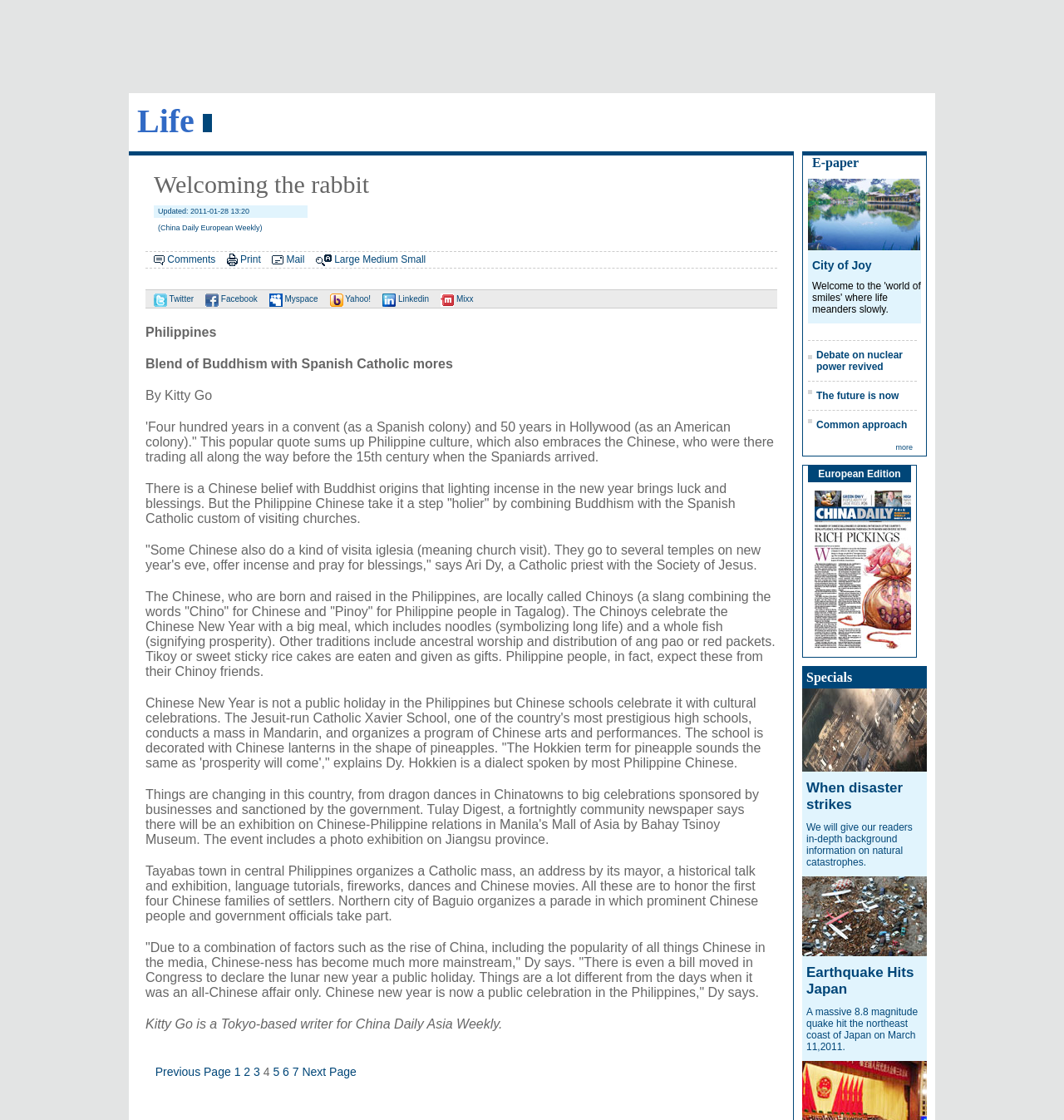Based on the element description: "Debate on nuclear power revived", identify the UI element and provide its bounding box coordinates. Use four float numbers between 0 and 1, [left, top, right, bottom].

[0.767, 0.312, 0.848, 0.333]